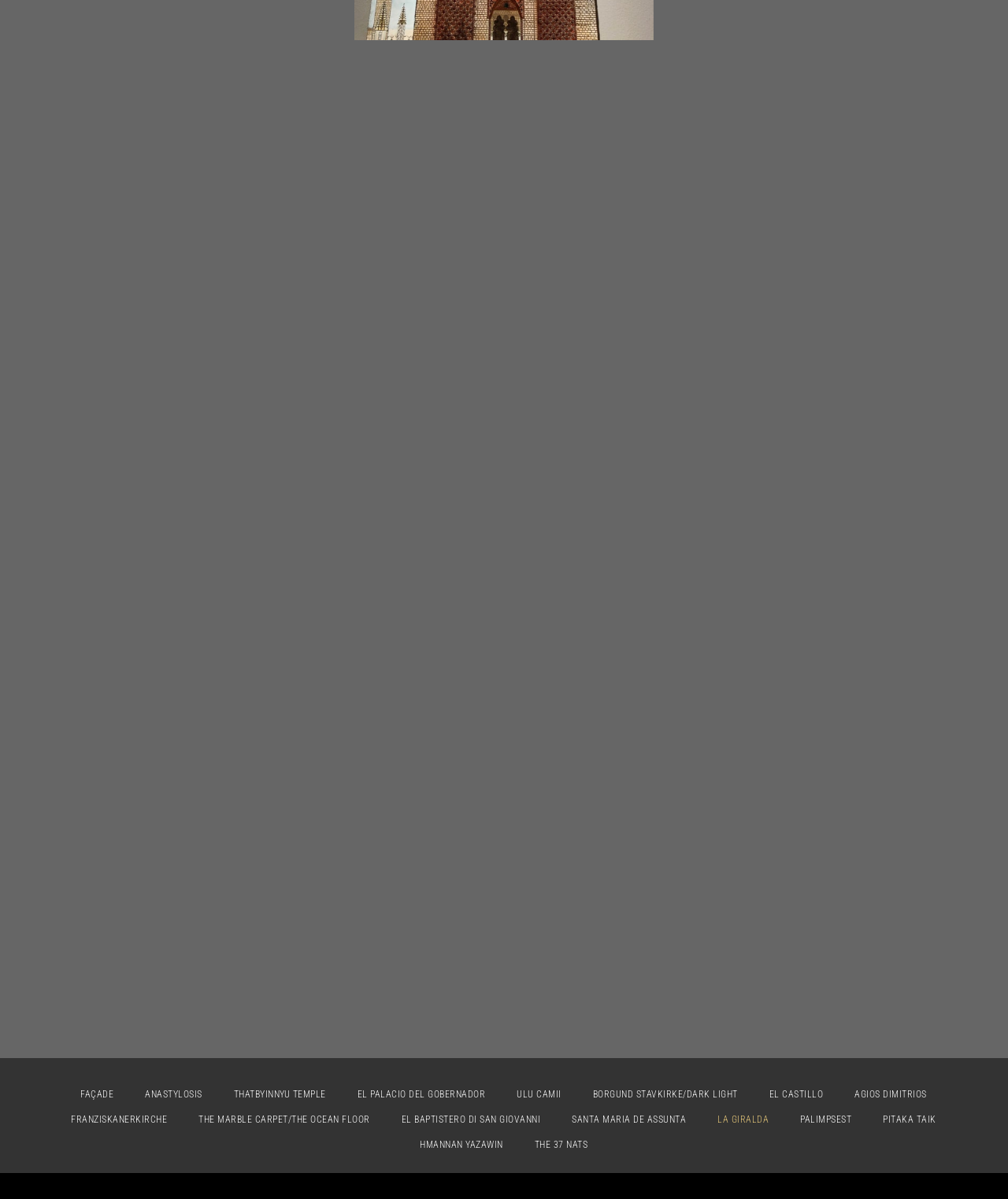Bounding box coordinates should be in the format (top-left x, top-left y, bottom-right x, bottom-right y) and all values should be floating point numbers between 0 and 1. Determine the bounding box coordinate for the UI element described as: Borgund Stavkirke/Dark Light

[0.576, 0.902, 0.744, 0.92]